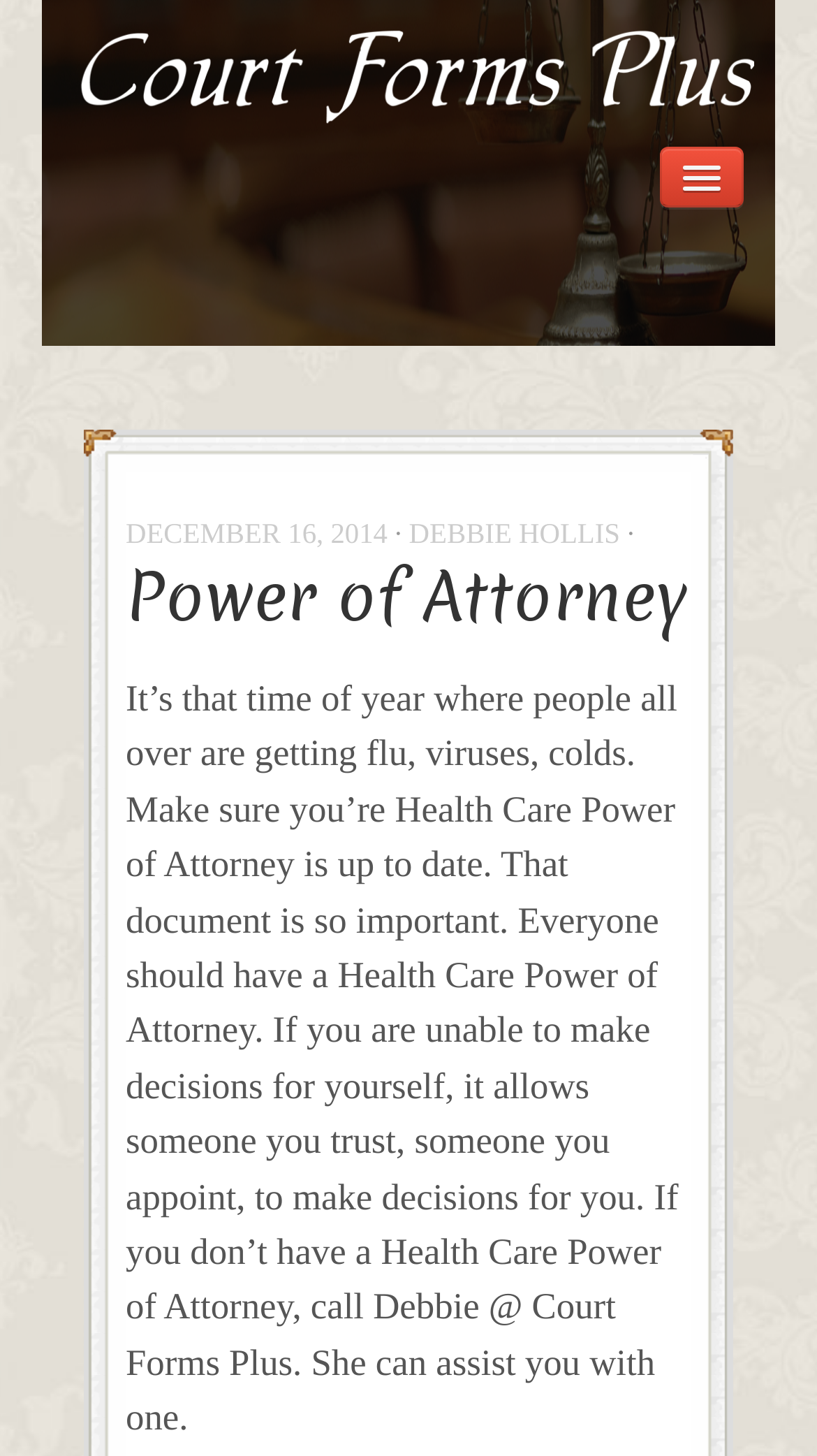Respond to the following query with just one word or a short phrase: 
What is the purpose of a Health Care Power of Attorney?

Make decisions for oneself